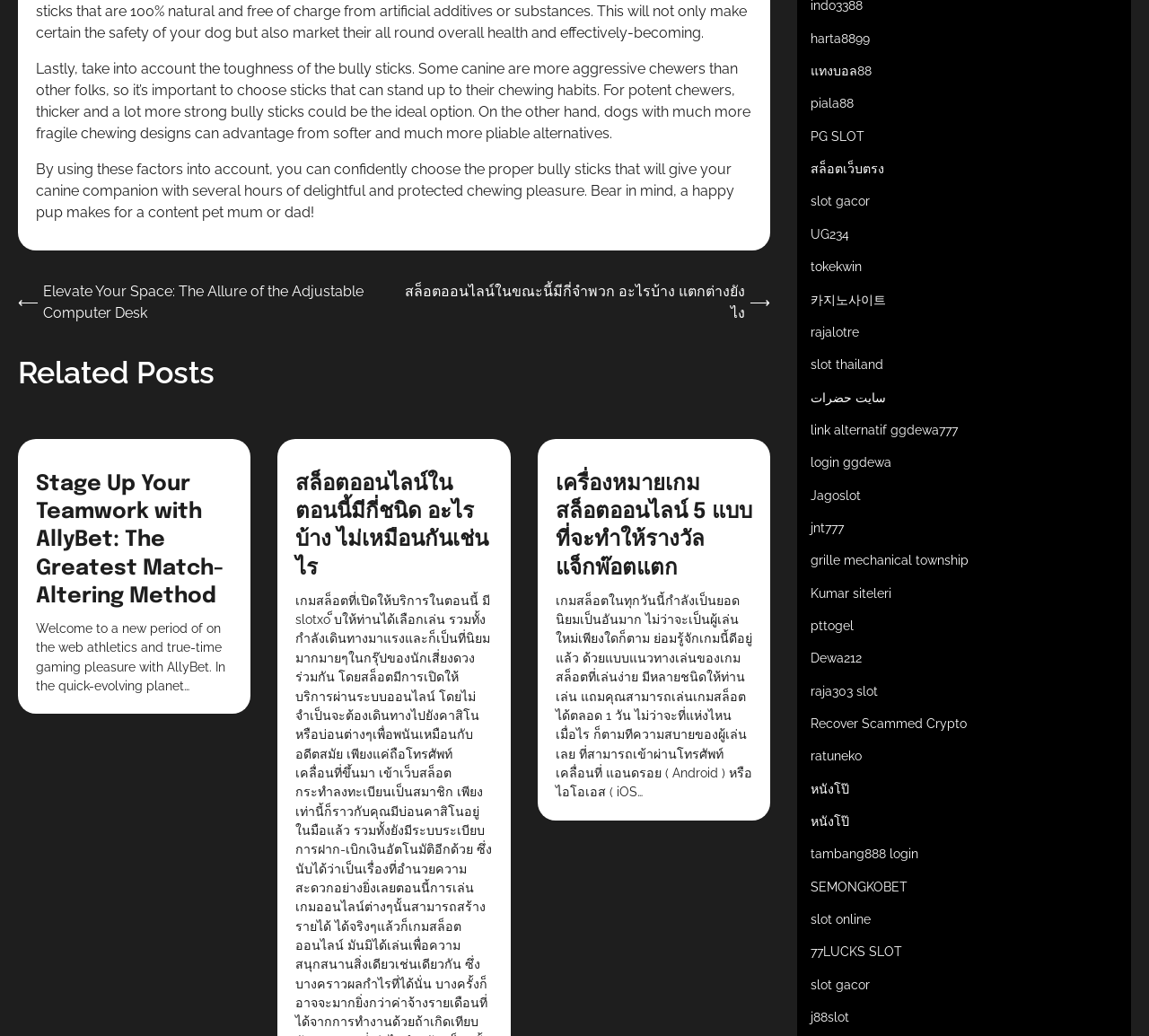Use a single word or phrase to answer the question:
What is the purpose of the 'Posts' navigation section?

To navigate between posts